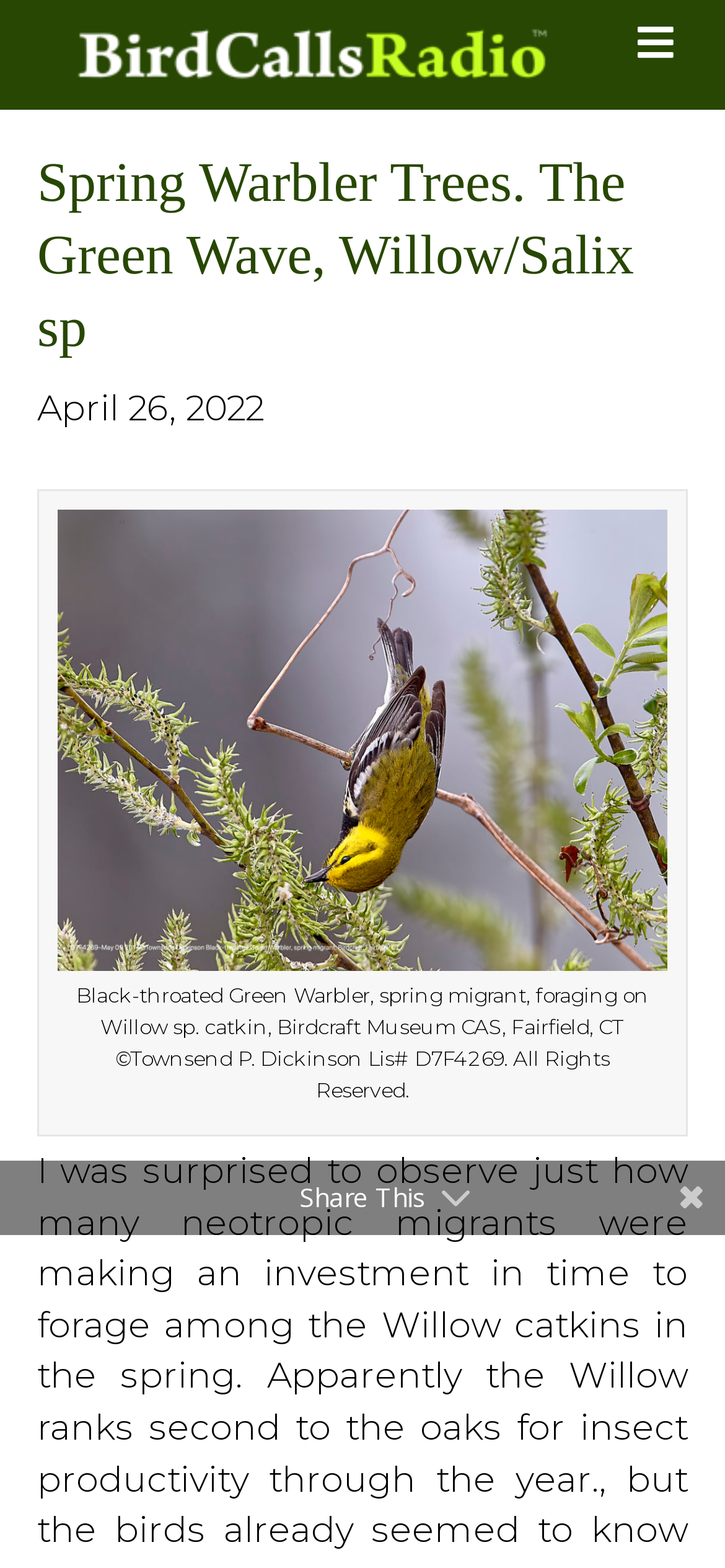Please respond to the question using a single word or phrase:
What is the date of the article?

April 26, 2022